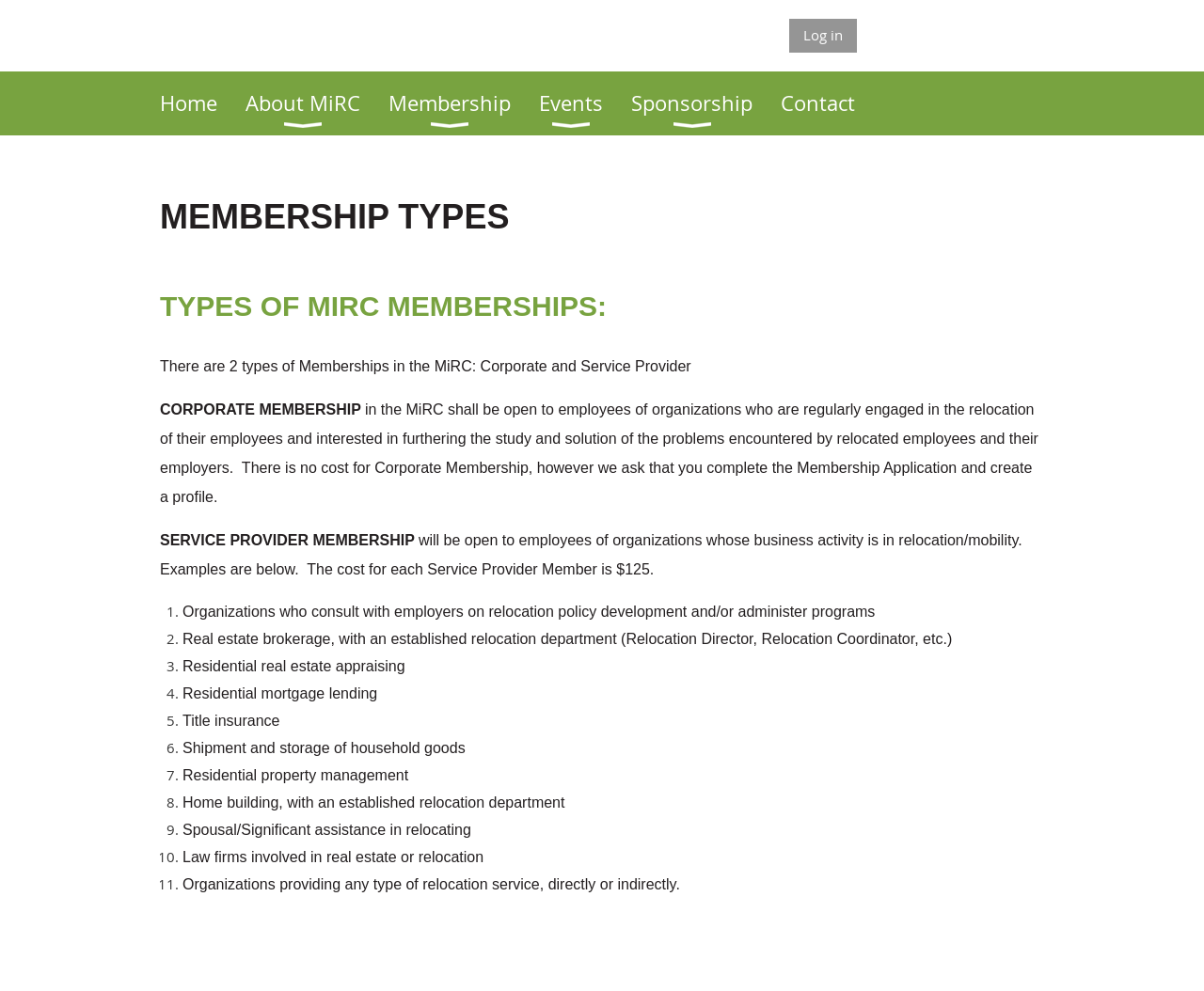What is the purpose of Corporate Membership in MiRC?
Using the image, give a concise answer in the form of a single word or short phrase.

Furthering the study and solution of relocation problems